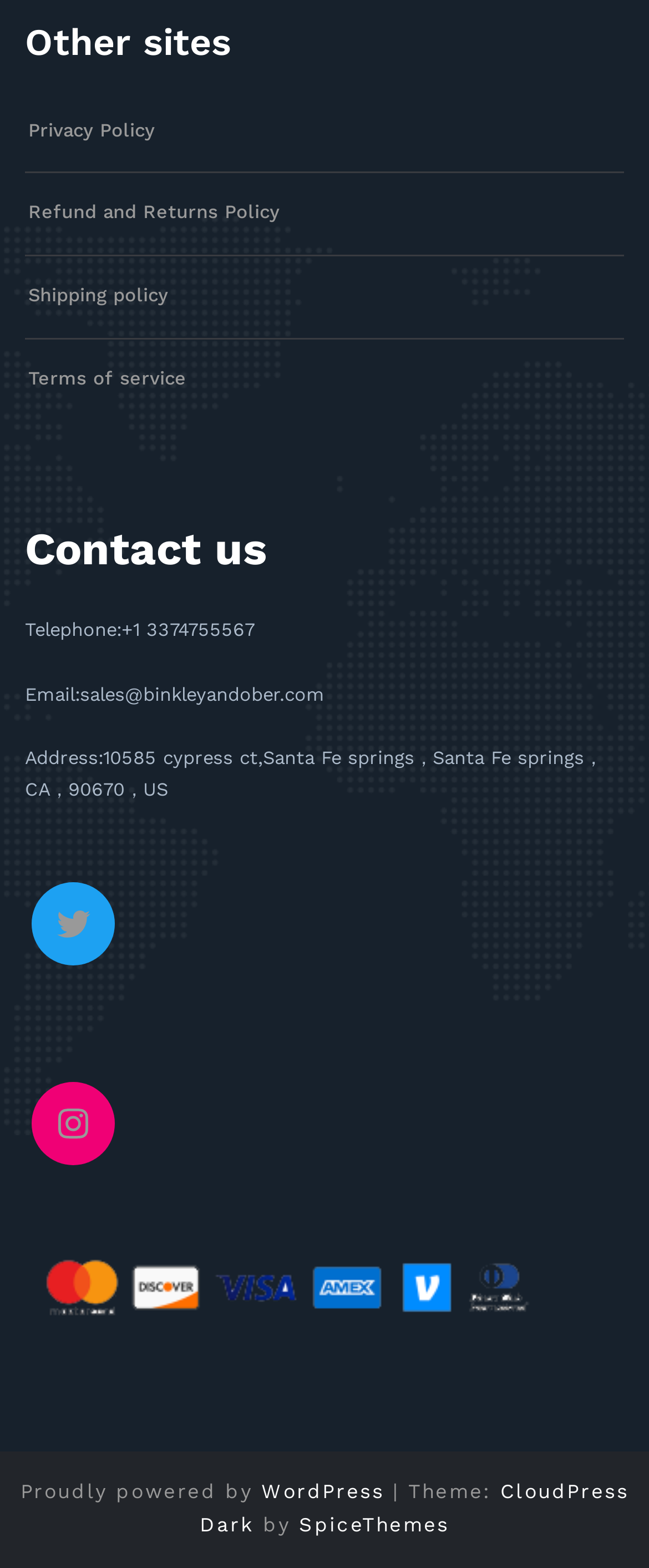Please identify the bounding box coordinates of the element's region that needs to be clicked to fulfill the following instruction: "Contact us by phone". The bounding box coordinates should consist of four float numbers between 0 and 1, i.e., [left, top, right, bottom].

[0.038, 0.395, 0.392, 0.409]